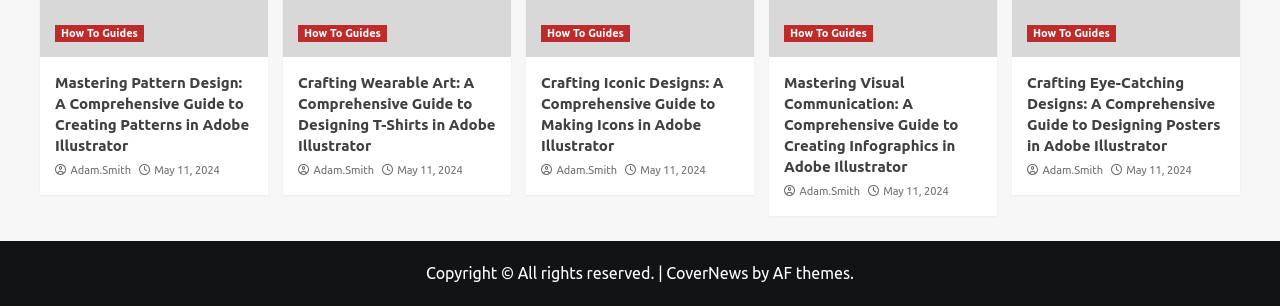What is the category of the guides?
Look at the image and respond with a one-word or short phrase answer.

How To Guides